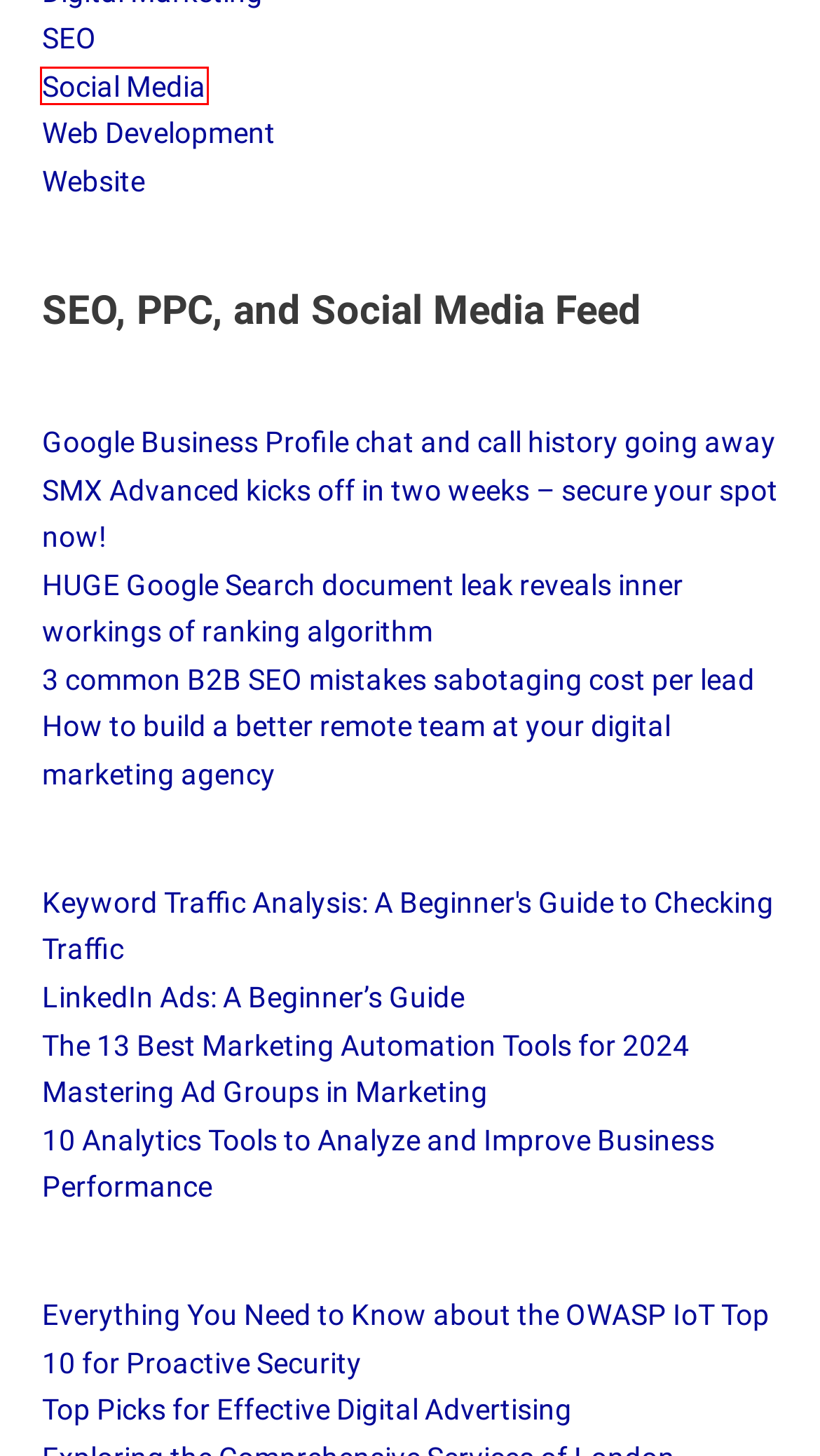Observe the screenshot of a webpage with a red bounding box highlighting an element. Choose the webpage description that accurately reflects the new page after the element within the bounding box is clicked. Here are the candidates:
A. Mastering Ad Groups in Marketing
B. Website Archives | Deo Marketing
C. The 13 Best Marketing Automation Tools for 2024
D. Web Development Archives | Deo Marketing
E. 10 Analytics Tools to Analyze and Improve Business Performance
F. Social Media Archives | Deo Marketing
G. SEO Archives | Deo Marketing
H. LinkedIn Ads: A Beginner’s Guide

F